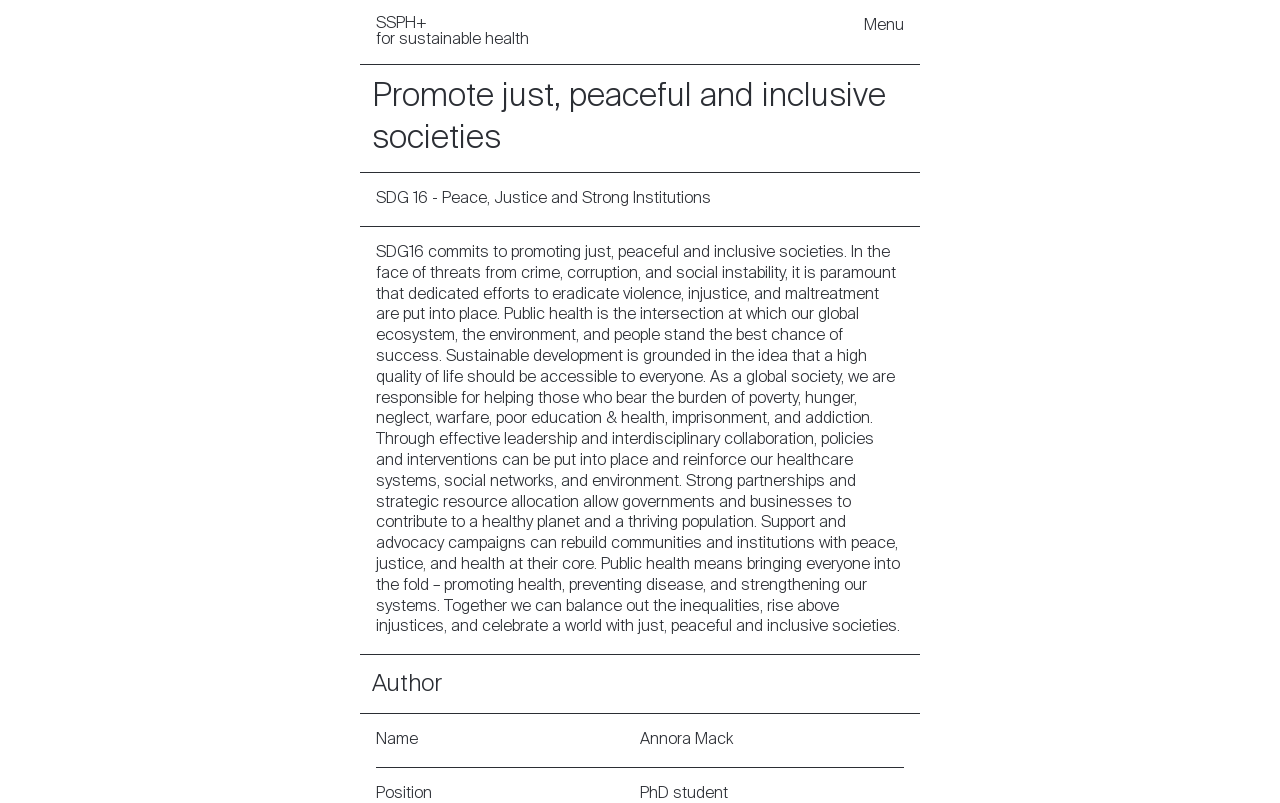Specify the bounding box coordinates of the element's region that should be clicked to achieve the following instruction: "Explore Health Quiz". The bounding box coordinates consist of four float numbers between 0 and 1, in the format [left, top, right, bottom].

[0.281, 0.316, 0.719, 0.393]